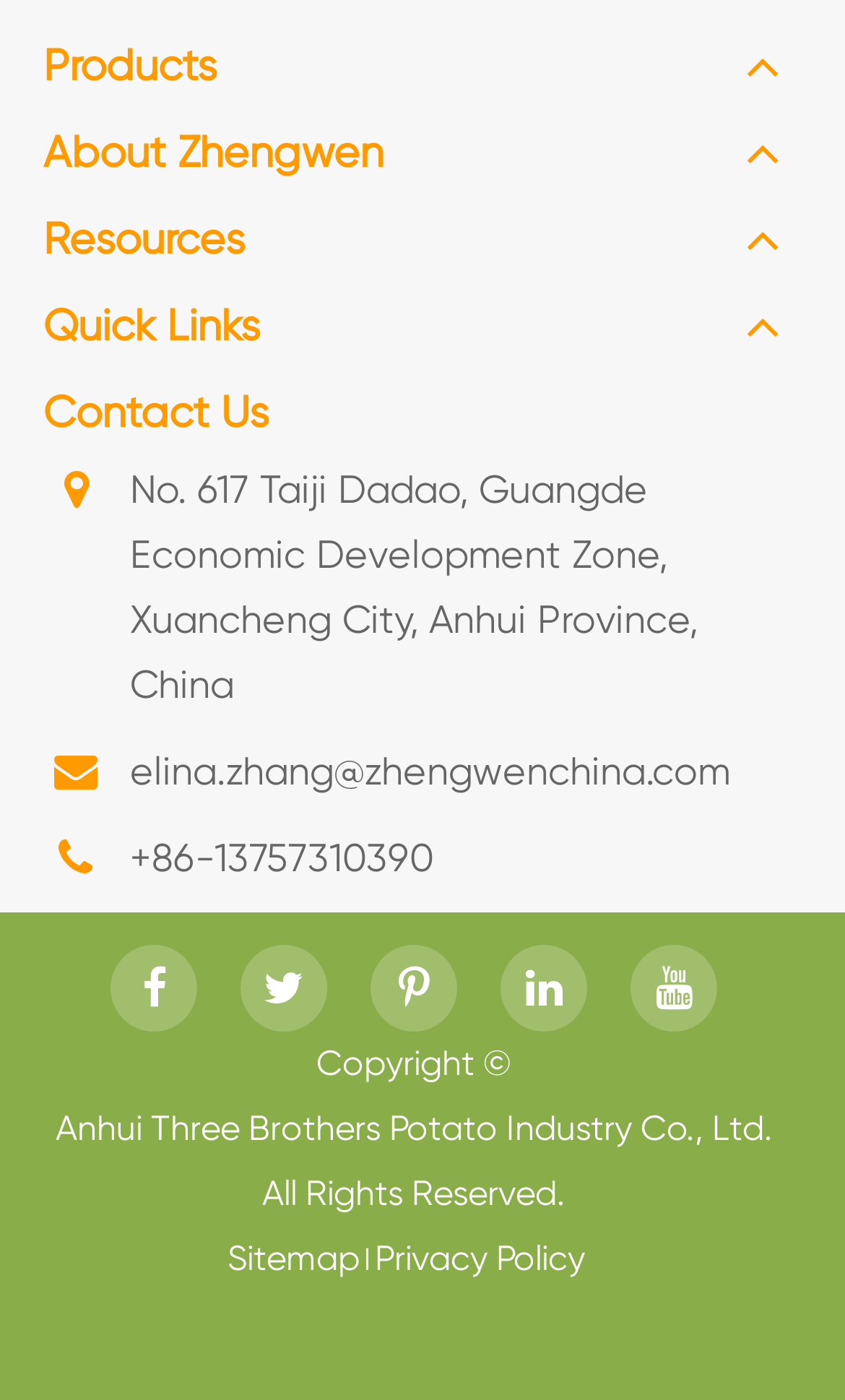Respond with a single word or phrase:
What is the name of the company?

Anhui Three Brothers Potato Industry Co., Ltd.